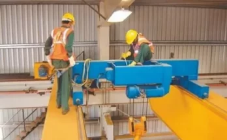What is the purpose of the maintenance task?
Ensure your answer is thorough and detailed.

The maintenance task is being performed to ensure operational efficiency, which is a key aspect of overhead crane maintenance, as it helps to extend the lifespan and functionality of the critical equipment in various industries.